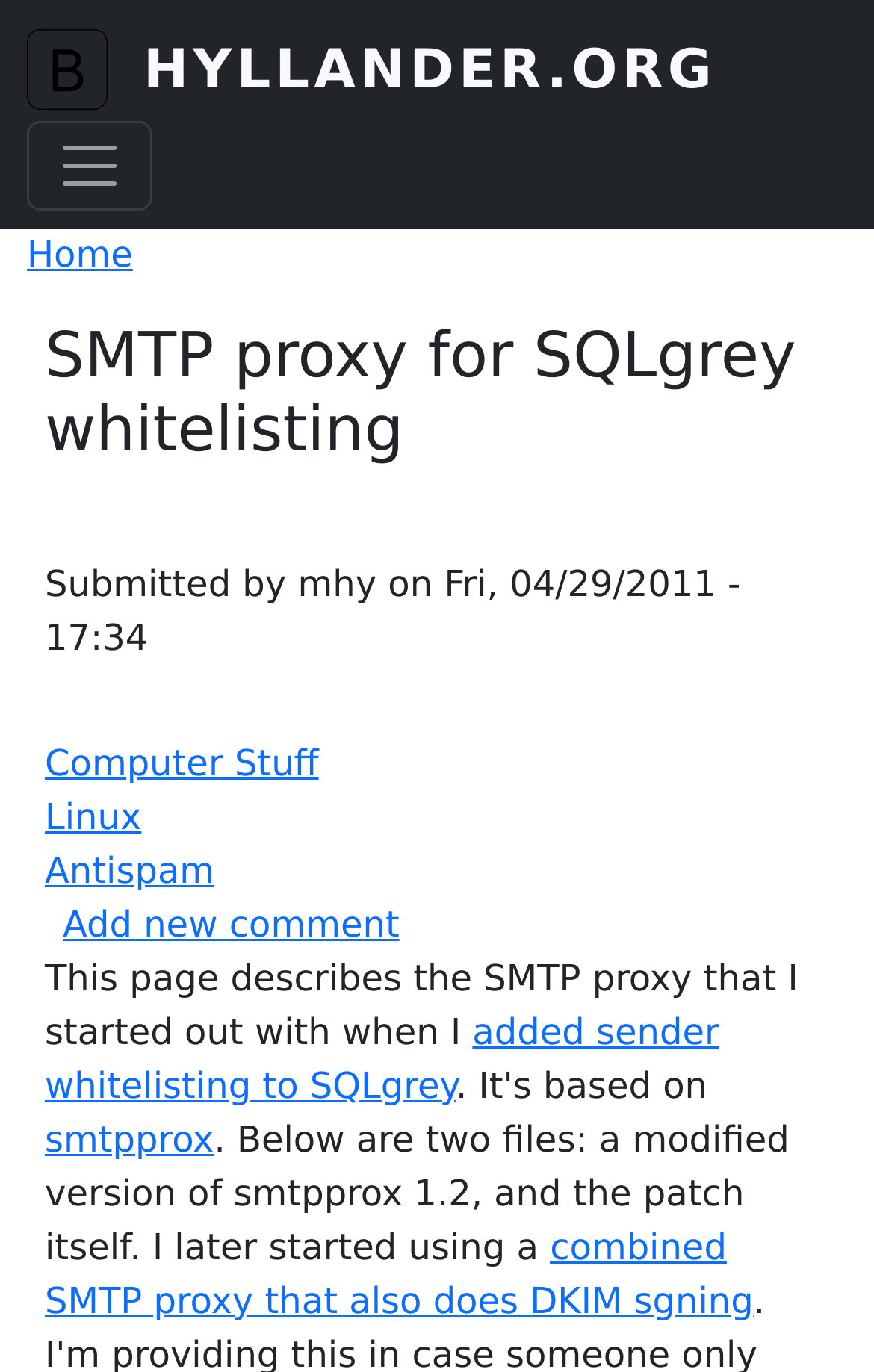How many links are there in the footer?
Can you provide a detailed and comprehensive answer to the question?

I determined the number of links in the footer by looking at the footer element and counting the number of link elements within it, which are 'Computer Stuff', 'Linux', 'Antispam', and 'Add new comment'.